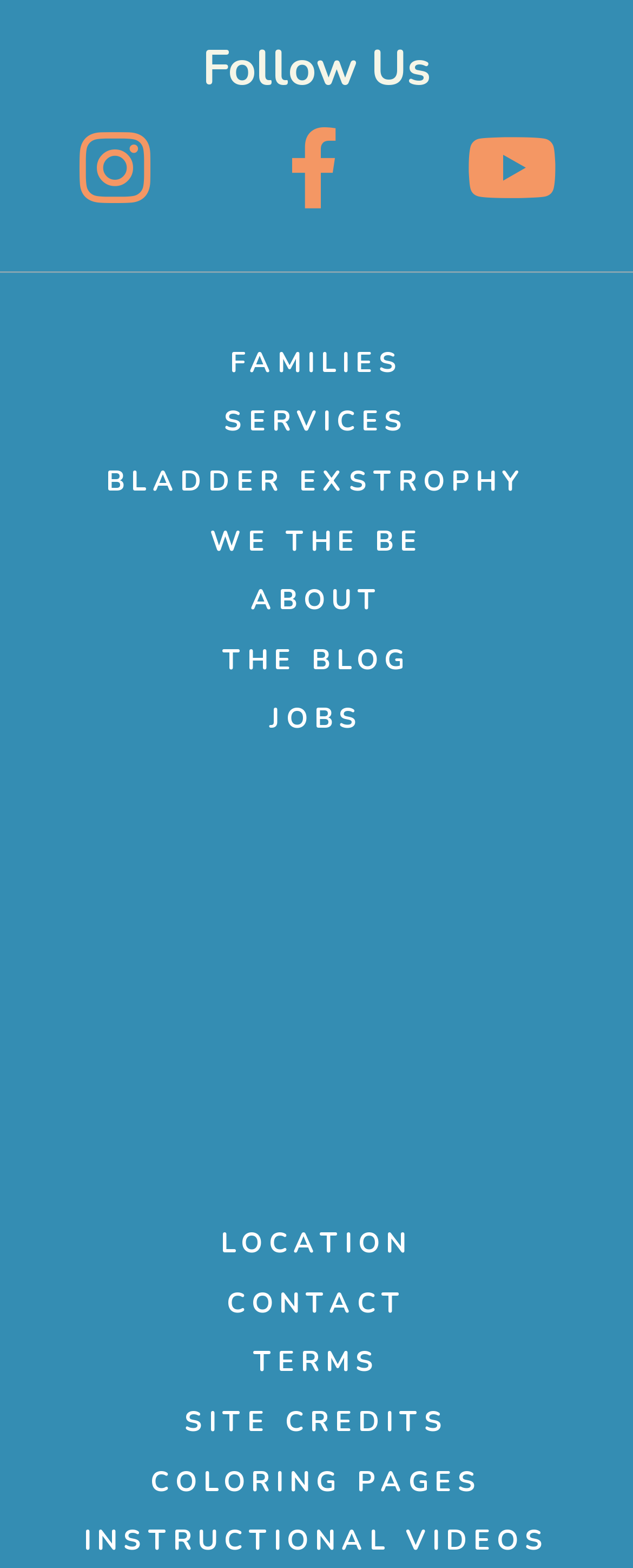Pinpoint the bounding box coordinates of the area that should be clicked to complete the following instruction: "Follow us on social media". The coordinates must be given as four float numbers between 0 and 1, i.e., [left, top, right, bottom].

[0.051, 0.03, 0.949, 0.061]